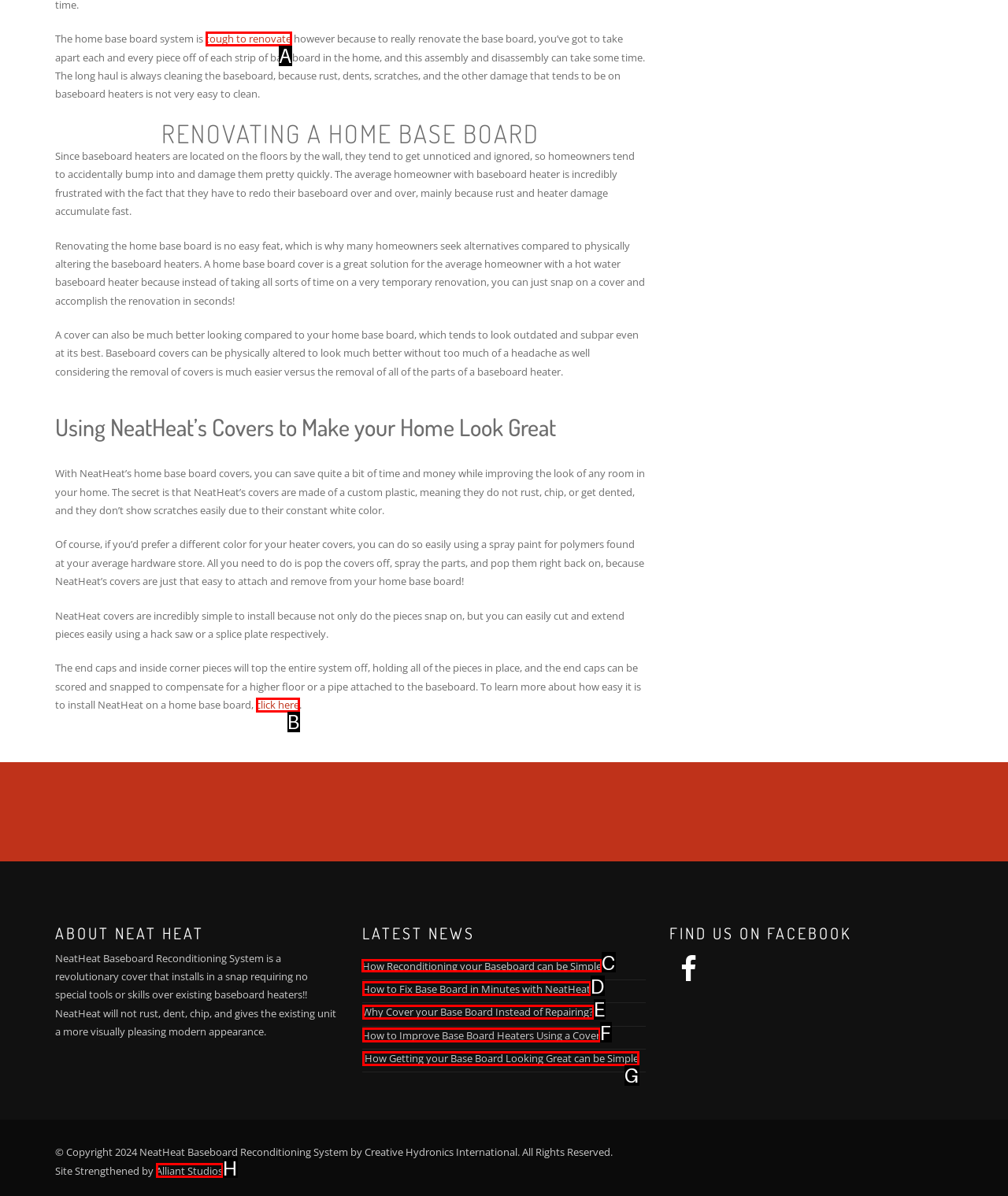Identify the appropriate lettered option to execute the following task: click 'How Reconditioning your Baseboard can be Simple'
Respond with the letter of the selected choice.

C